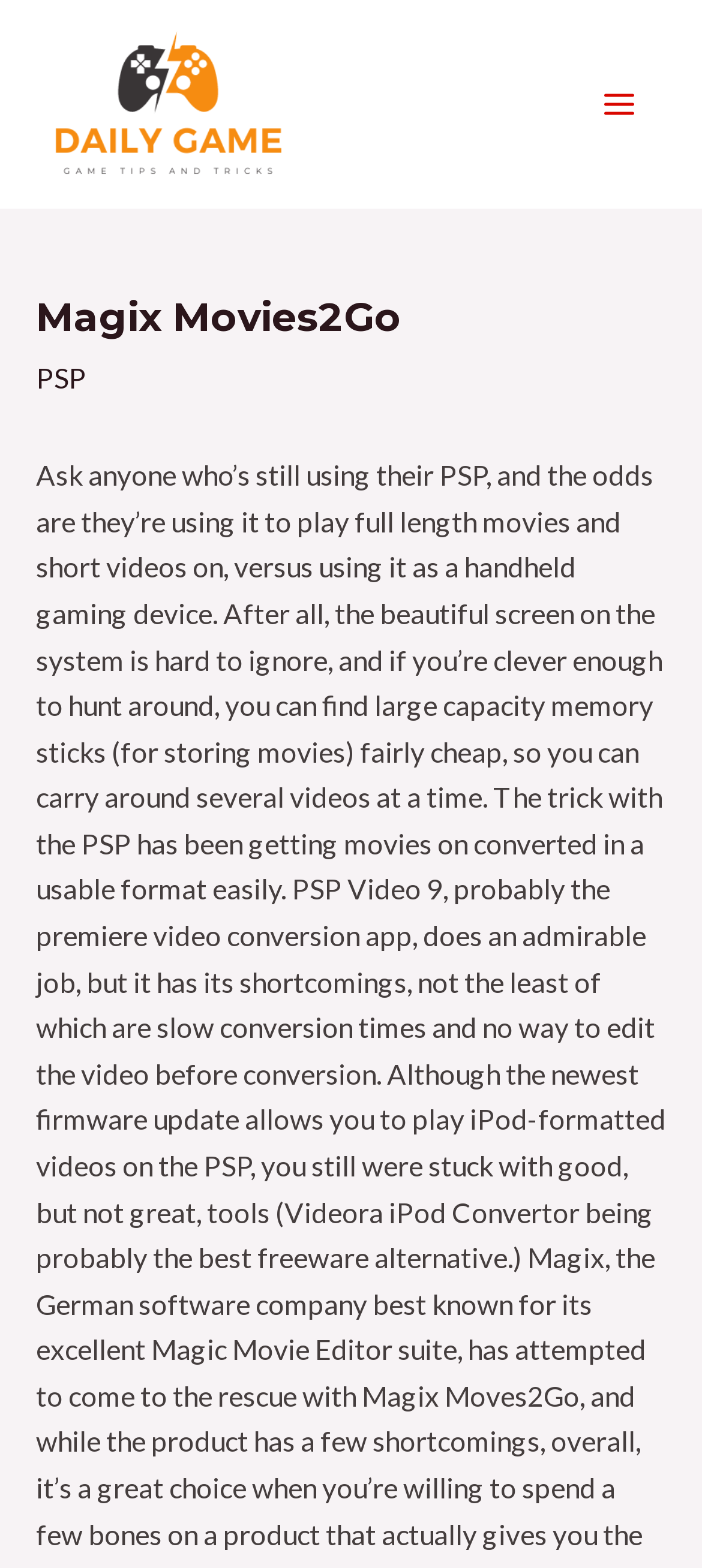Offer a comprehensive description of the webpage’s content and structure.

The webpage appears to be a review or comparison of a product, specifically the Magix Movies2Go, with a focus on its portability and performance relative to its competitors. 

At the top left of the page, there is a logo image with a corresponding link. To the right of the logo, there is a main menu button that is not currently expanded. 

Below the logo and main menu button, there is a header section that spans almost the entire width of the page. Within this header, the title "Magix Movies2Go" is prominently displayed. Additionally, there is a link to "PSP" located near the top left of the header section.